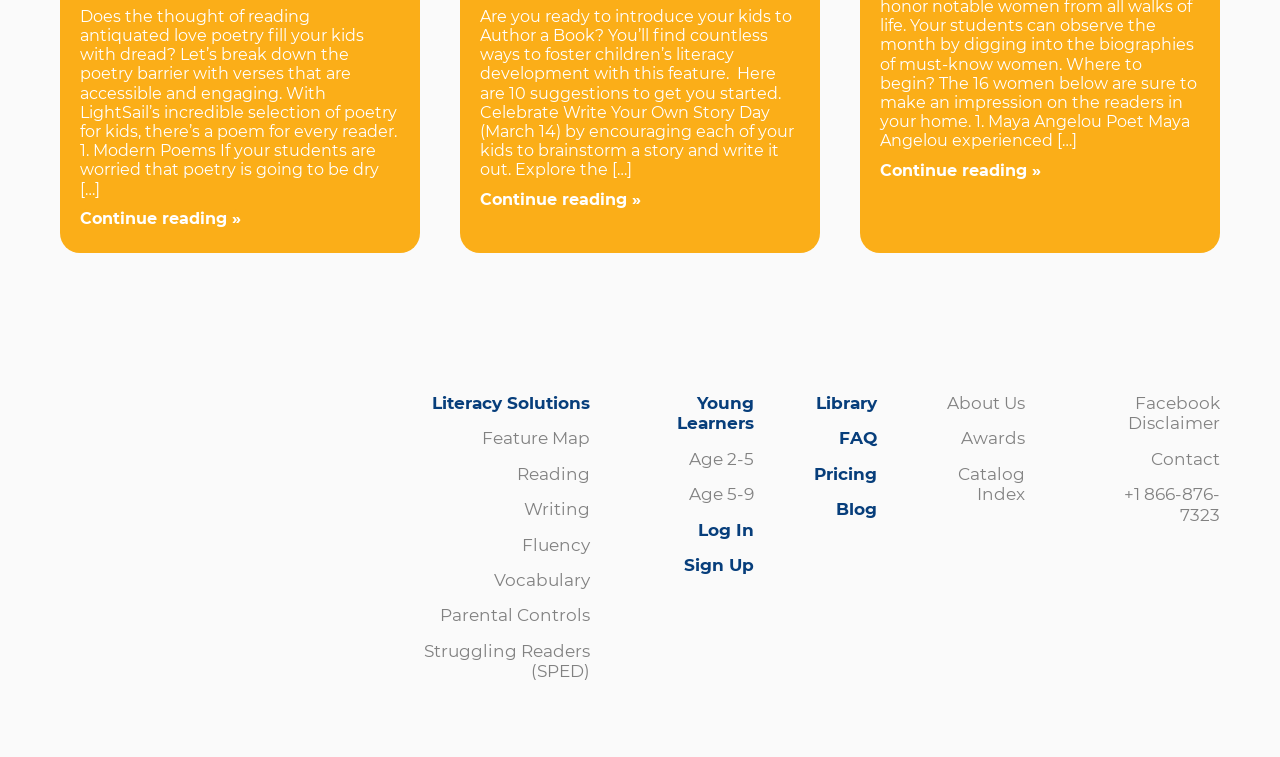Identify the bounding box of the HTML element described as: "FAQ".

[0.655, 0.566, 0.685, 0.592]